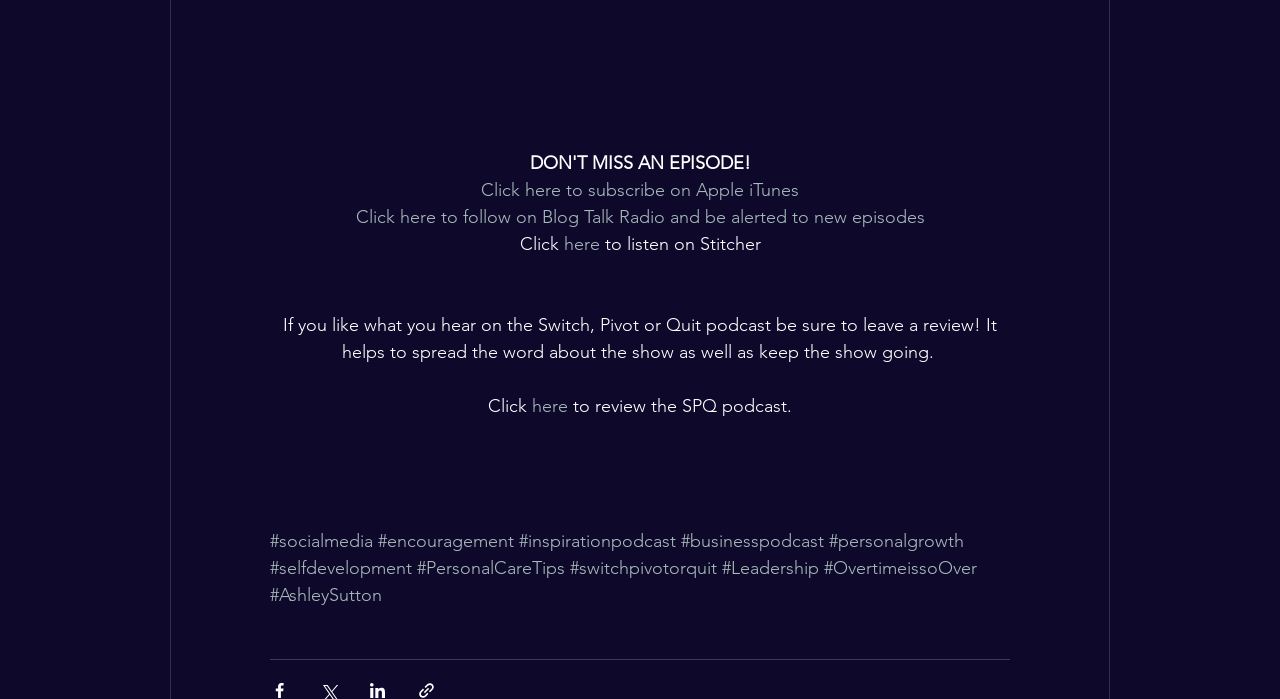Please mark the clickable region by giving the bounding box coordinates needed to complete this instruction: "Open Features sub menu".

None